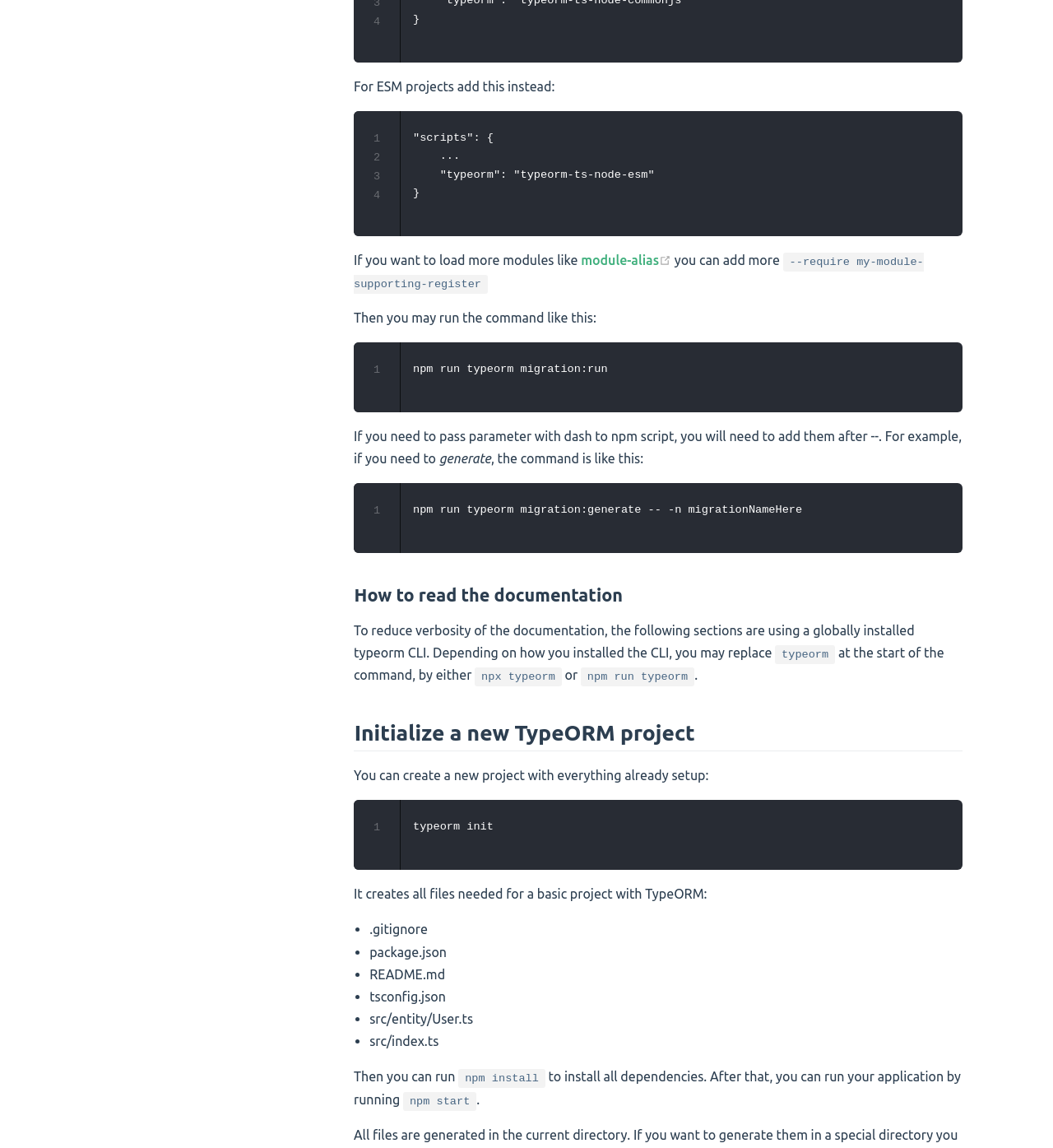Determine the bounding box for the UI element as described: "aria-label="Twitter"". The coordinates should be represented as four float numbers between 0 and 1, formatted as [left, top, right, bottom].

None